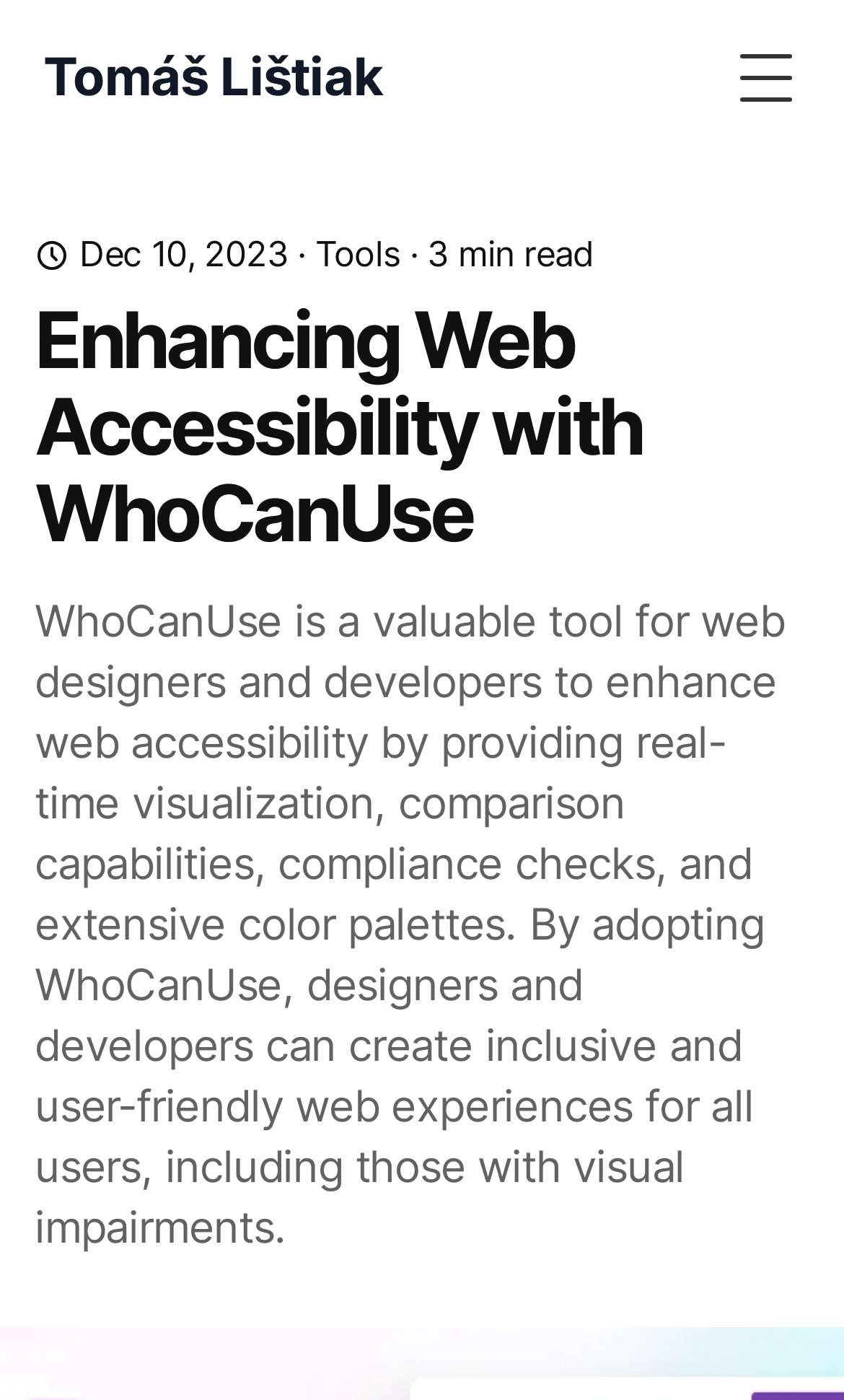What is the author of the article?
Answer the question with a single word or phrase by looking at the picture.

Tomáš Lištiak